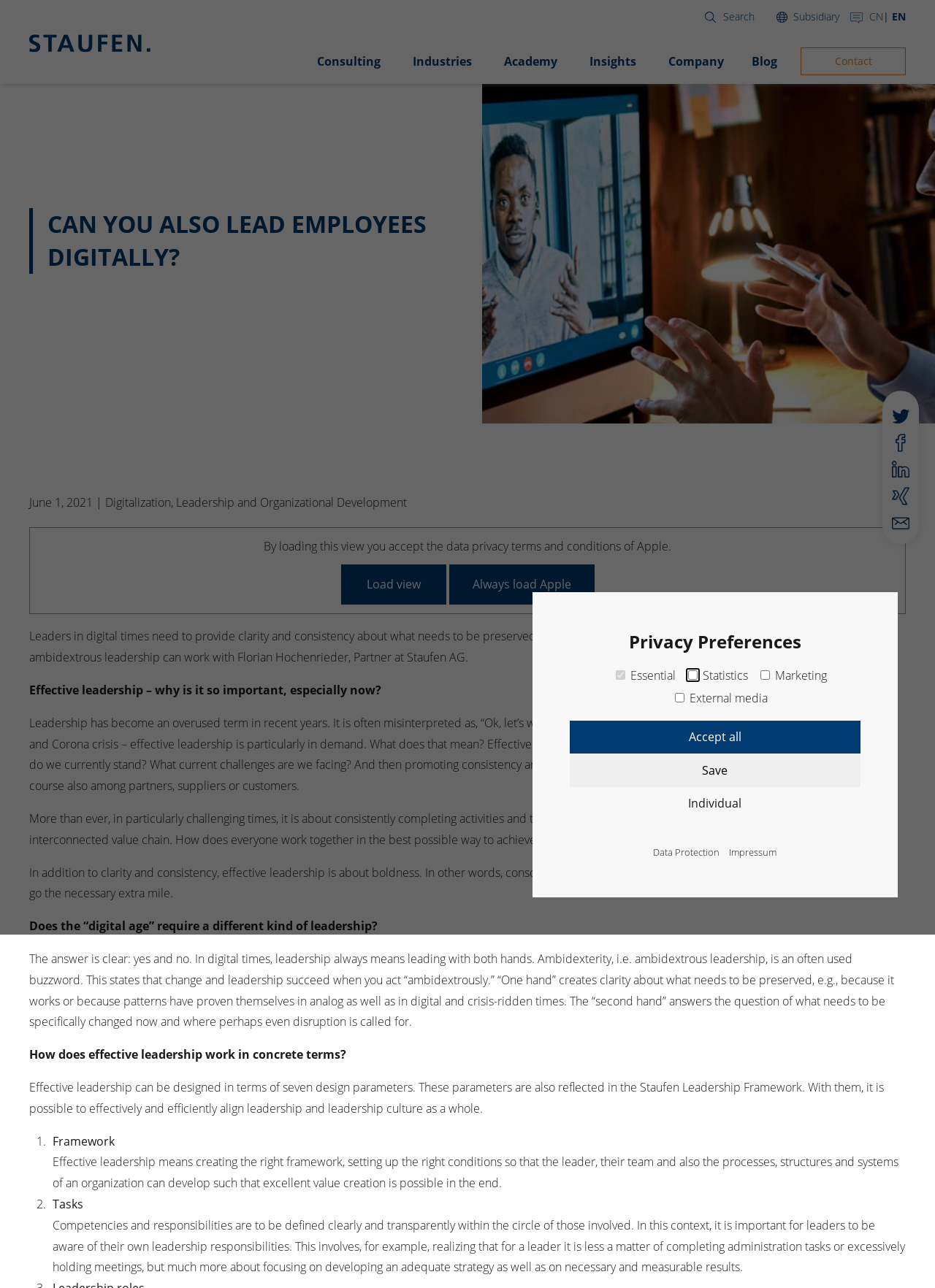Using the webpage screenshot and the element description parent_node: Search aria-label="front page", determine the bounding box coordinates. Specify the coordinates in the format (top-left x, top-left y, bottom-right x, bottom-right y) with values ranging from 0 to 1.

[0.031, 0.027, 0.161, 0.059]